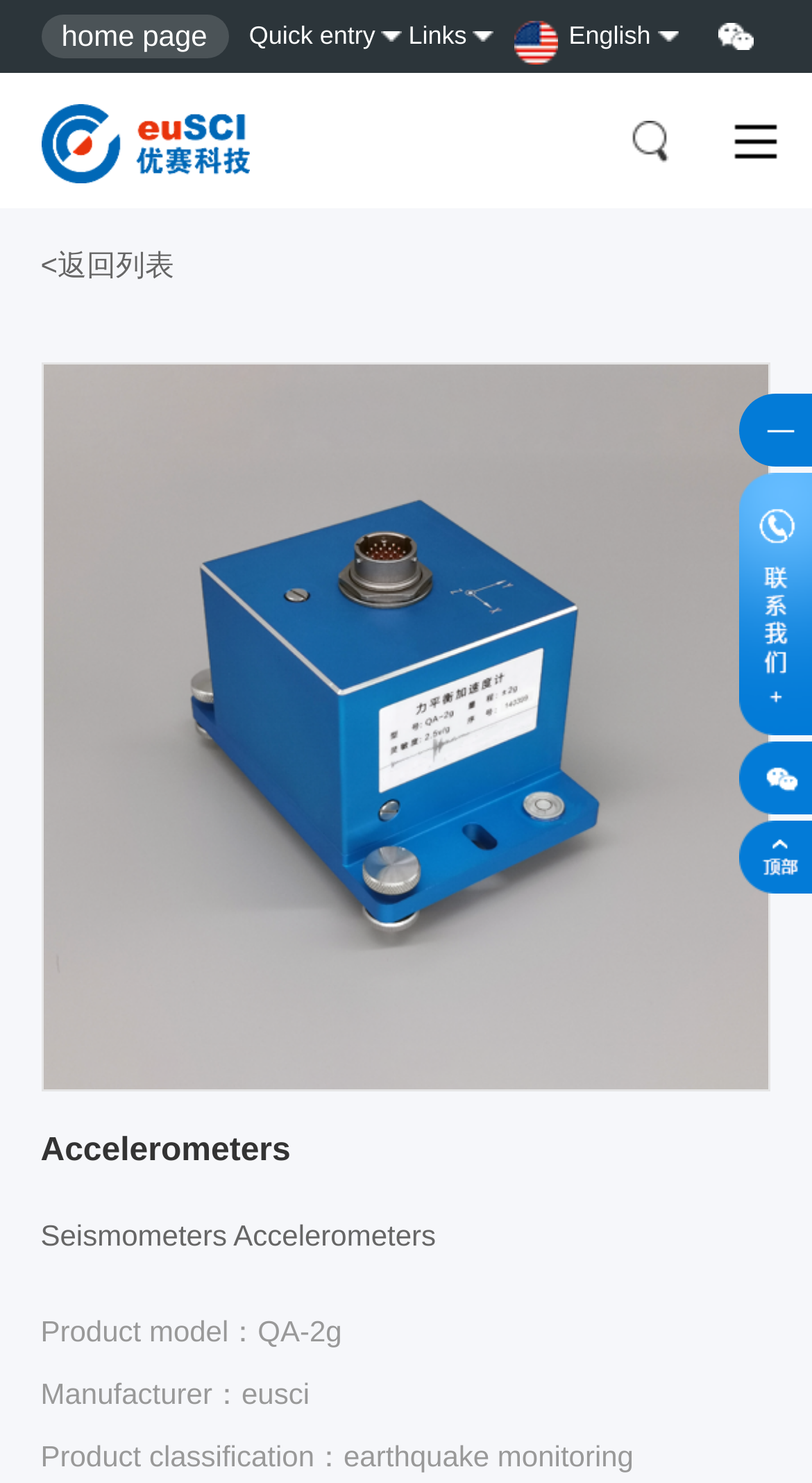Determine the bounding box coordinates in the format (top-left x, top-left y, bottom-right x, bottom-right y). Ensure all values are floating point numbers between 0 and 1. Identify the bounding box of the UI element described by: Links

[0.503, 0.0, 0.608, 0.049]